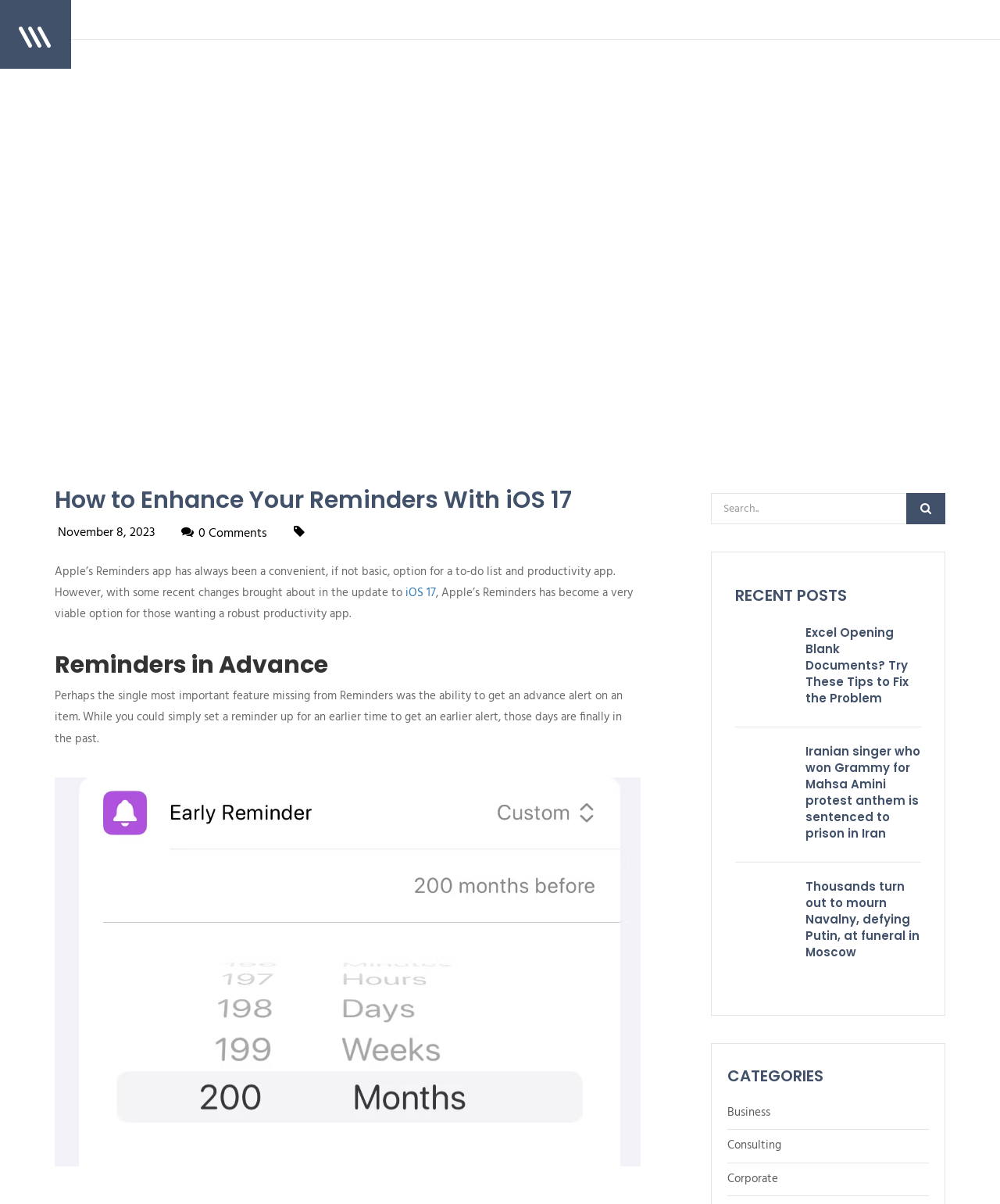How many recent posts are listed?
Craft a detailed and extensive response to the question.

There are four recent posts listed on the webpage, including 'Excel Opening Blank Documents? Try These Tips to Fix the Problem', 'Iranian singer who won Grammy for Mahsa Amini protest anthem is sentenced to prison in Iran', 'Thousands turn out to mourn Navalny, defying Putin, at funeral in Moscow', and another one.